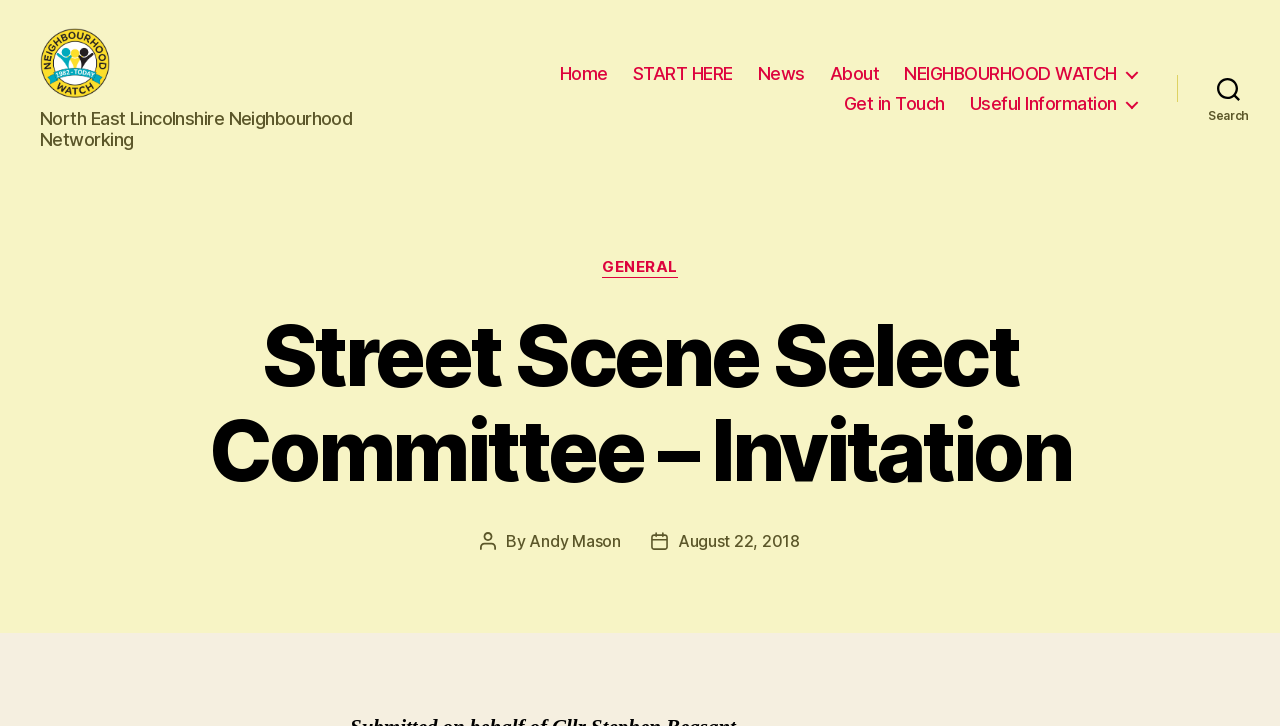Using the given description, provide the bounding box coordinates formatted as (top-left x, top-left y, bottom-right x, bottom-right y), with all values being floating point numbers between 0 and 1. Description: Andy Mason

[0.414, 0.759, 0.485, 0.787]